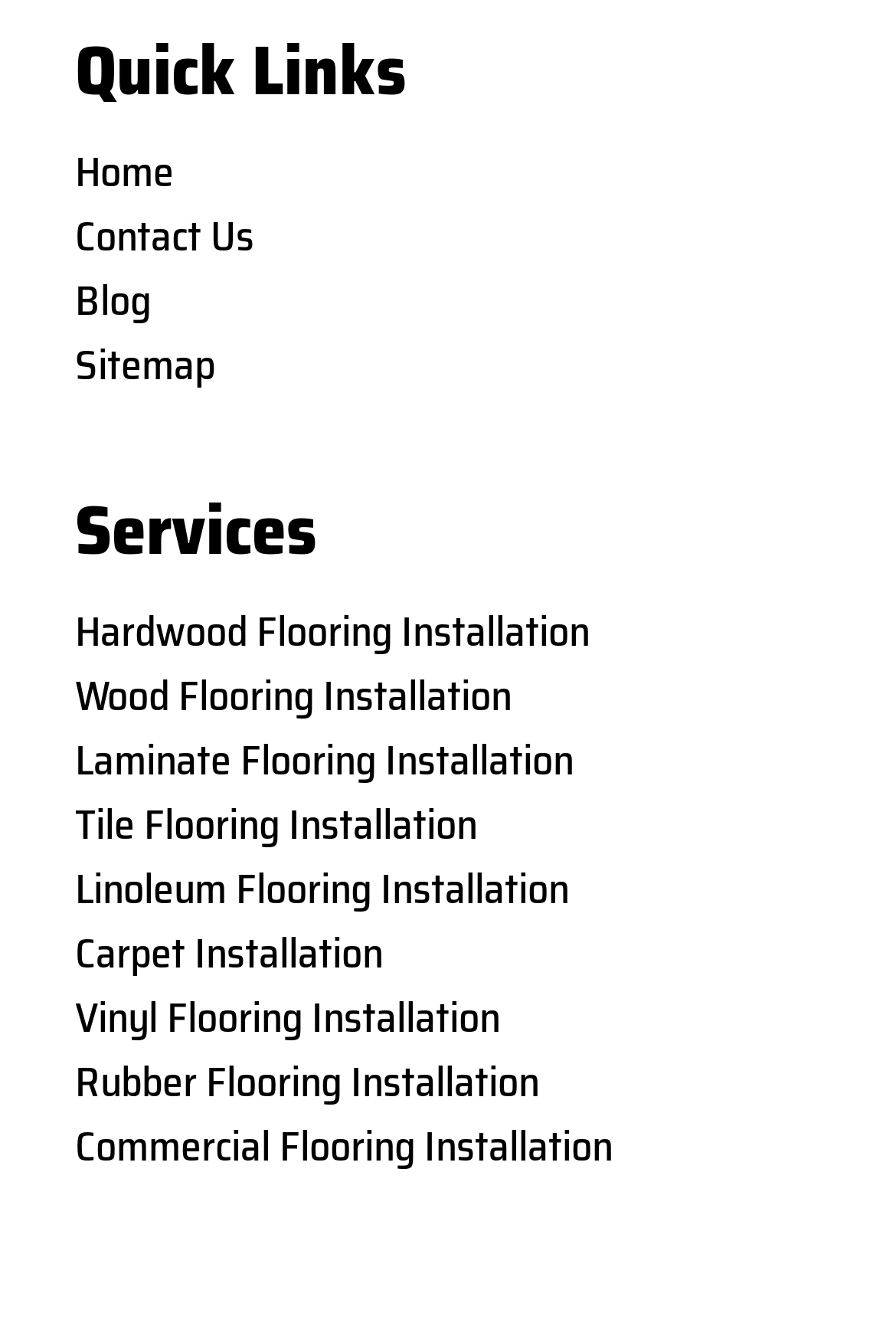Please identify the bounding box coordinates of the area I need to click to accomplish the following instruction: "explore hardwood flooring installation services".

[0.083, 0.452, 0.917, 0.501]